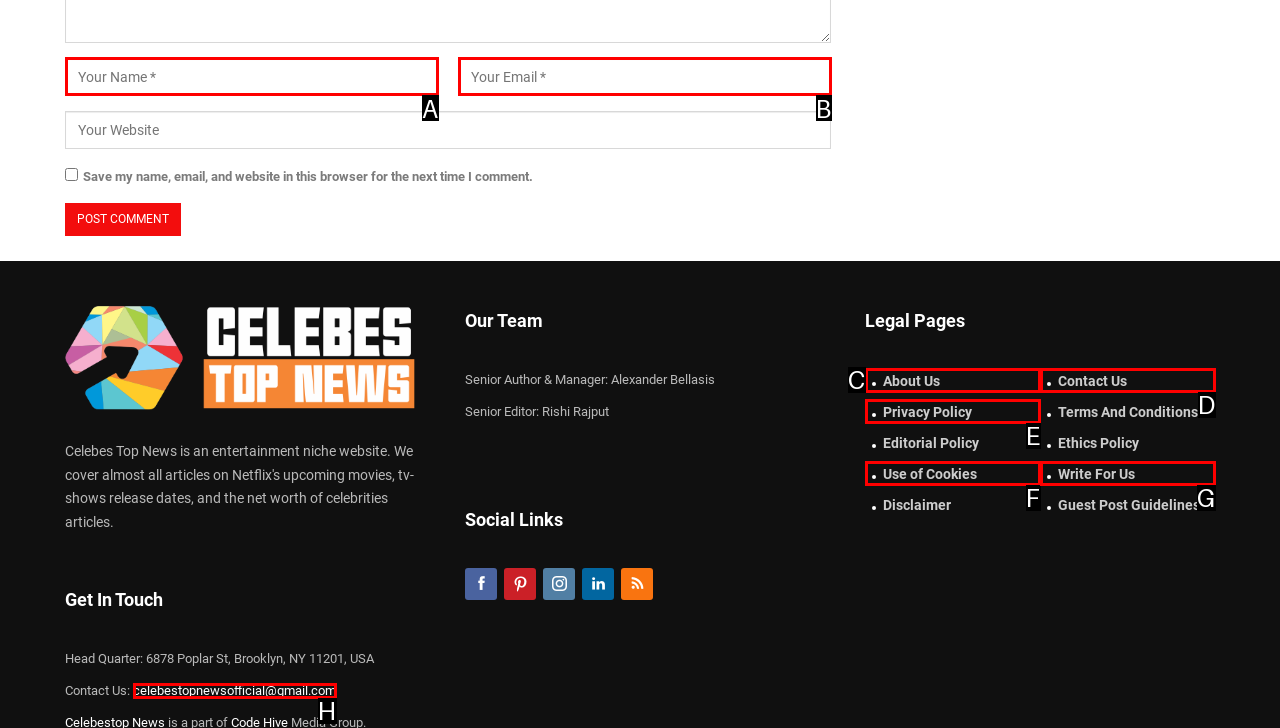Which UI element corresponds to this description: About Us
Reply with the letter of the correct option.

C